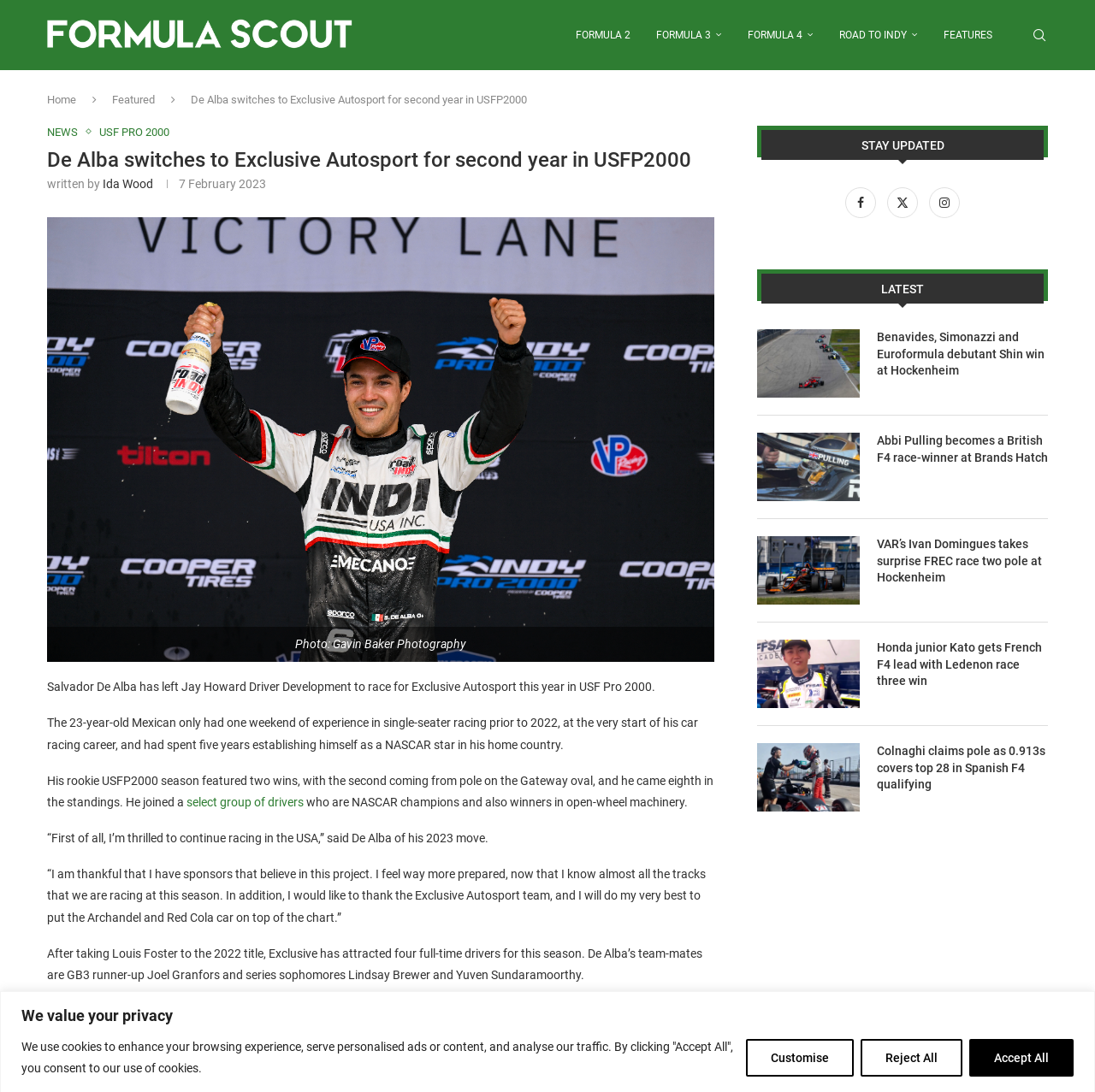Create a detailed summary of all the visual and textual information on the webpage.

This webpage is about Formula Scout, a website that provides news and updates on various racing series, including Formula 2, Formula 3, and USF Pro 2000. At the top of the page, there is a heading that reads "We value your privacy" with three buttons below it: "Customise", "Reject All", and "Accept All". 

Below this section, there is a layout table with several links, including "Formula Scout", "FORMULA 2", "FORMULA 3", "FORMULA 4", "ROAD TO INDY", and "FEATURES". There is also a search link at the top right corner of the page.

The main content of the page is an article about Salvador De Alba, a 23-year-old Mexican driver who has switched to Exclusive Autosport for the 2023 USF Pro 2000 season. The article is divided into several paragraphs, with a heading that reads "De Alba switches to Exclusive Autosport for second year in USFP2000". There is also an image of De Alba, credited to Gavin Baker Photography, below the heading.

The article provides details about De Alba's background, including his experience in NASCAR and his rookie season in USF Pro 2000. It also quotes De Alba and Exclusive Autosport's owner, Michael Duncalfe, on De Alba's move to the team.

On the right side of the page, there are two sections: "STAY UPDATED" and "LATEST". The "STAY UPDATED" section has links to Formula Scout's social media profiles, including Facebook, Twitter, and Instagram. The "LATEST" section has several links to recent news articles, including "Benavides, Simonazzi and Euroformula debutant Shin win at Hockenheim", "Abbi Pulling becomes a British F4 race-winner at Brands Hatch", and "VAR’s Ivan Domingues takes surprise FREC race two pole at Hockenheim".